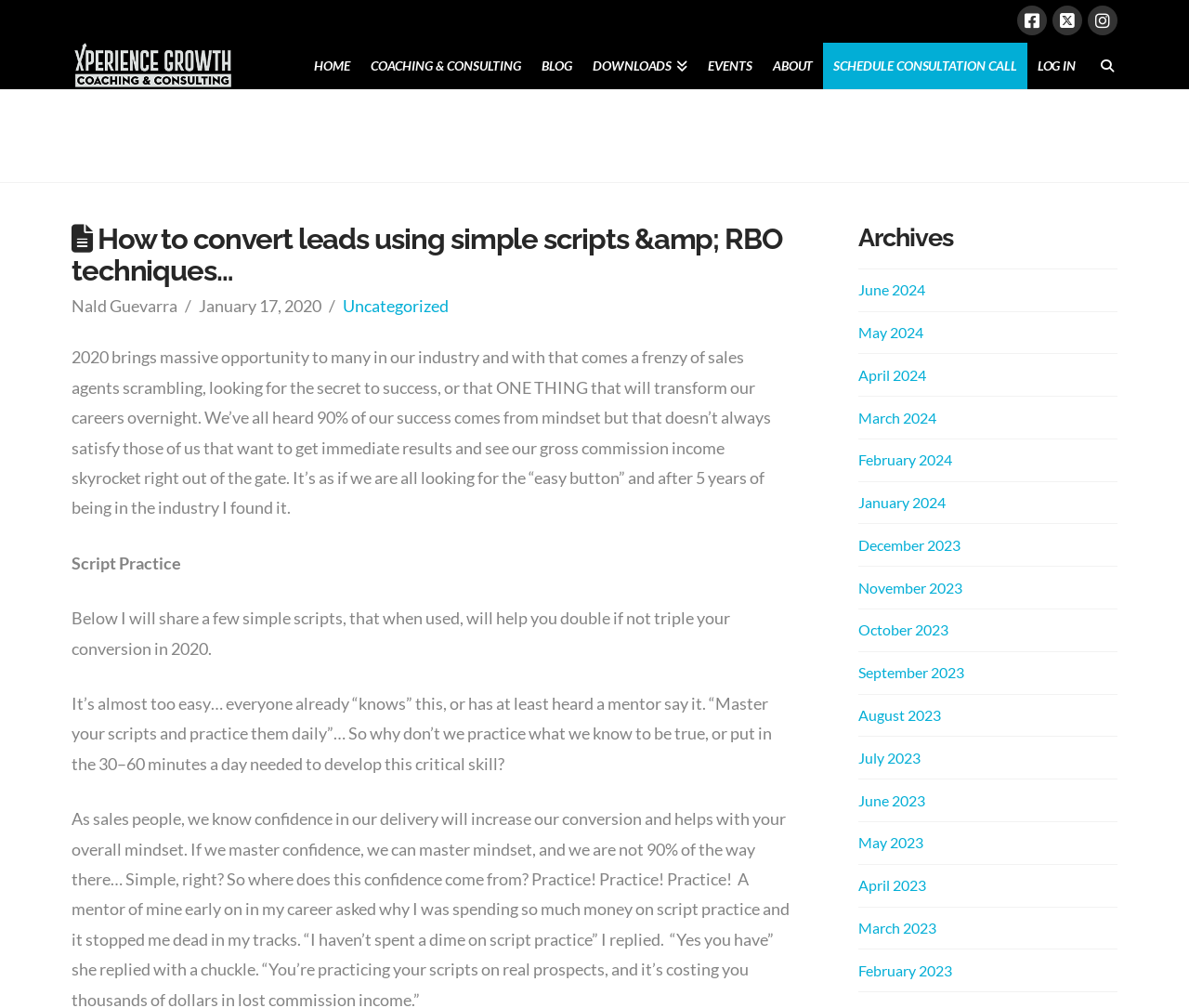Determine the bounding box coordinates for the element that should be clicked to follow this instruction: "Log in to the account". The coordinates should be given as four float numbers between 0 and 1, in the format [left, top, right, bottom].

[0.864, 0.042, 0.913, 0.088]